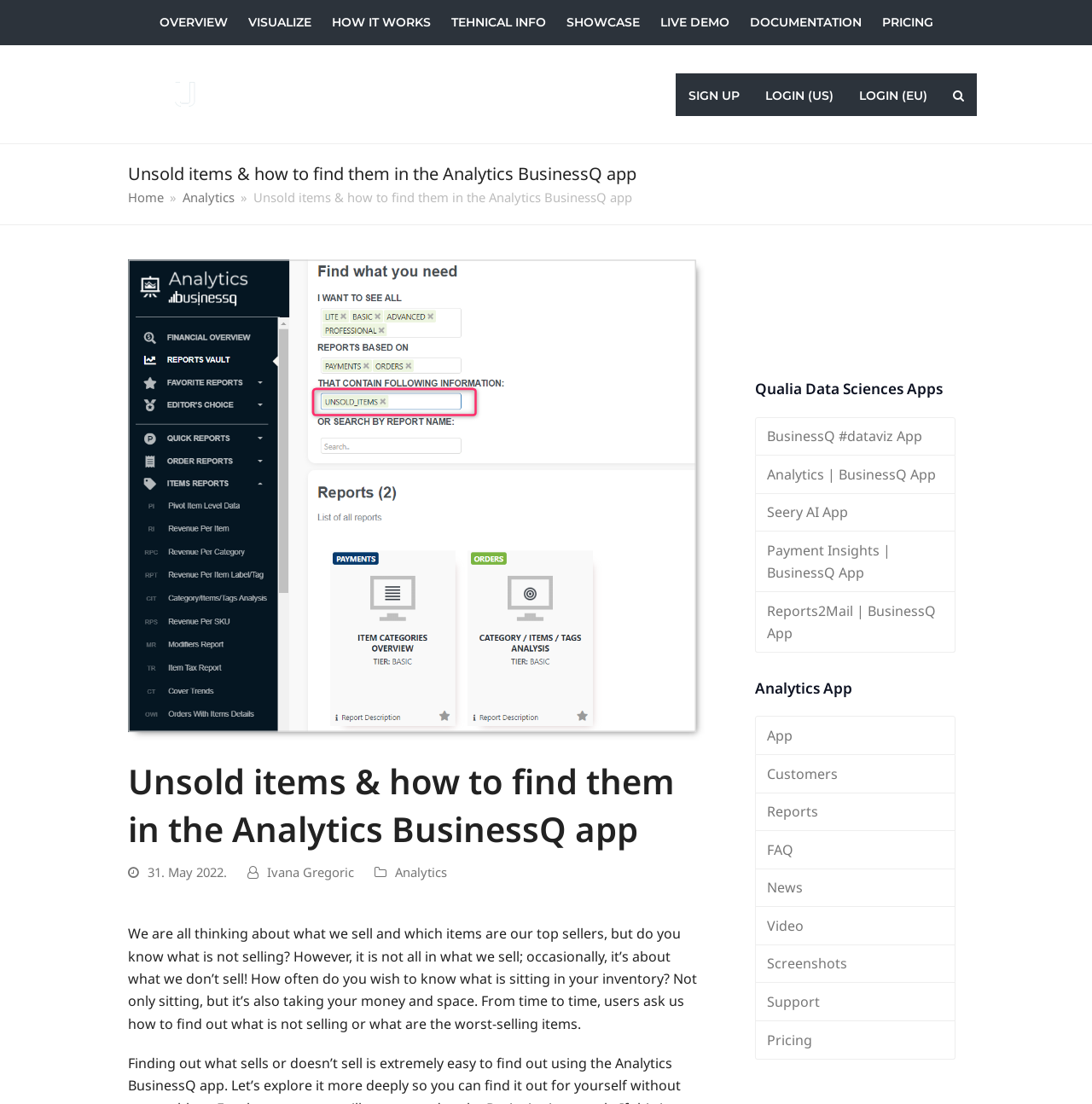Given the description "LOGIN (US)", provide the bounding box coordinates of the corresponding UI element.

[0.689, 0.066, 0.775, 0.105]